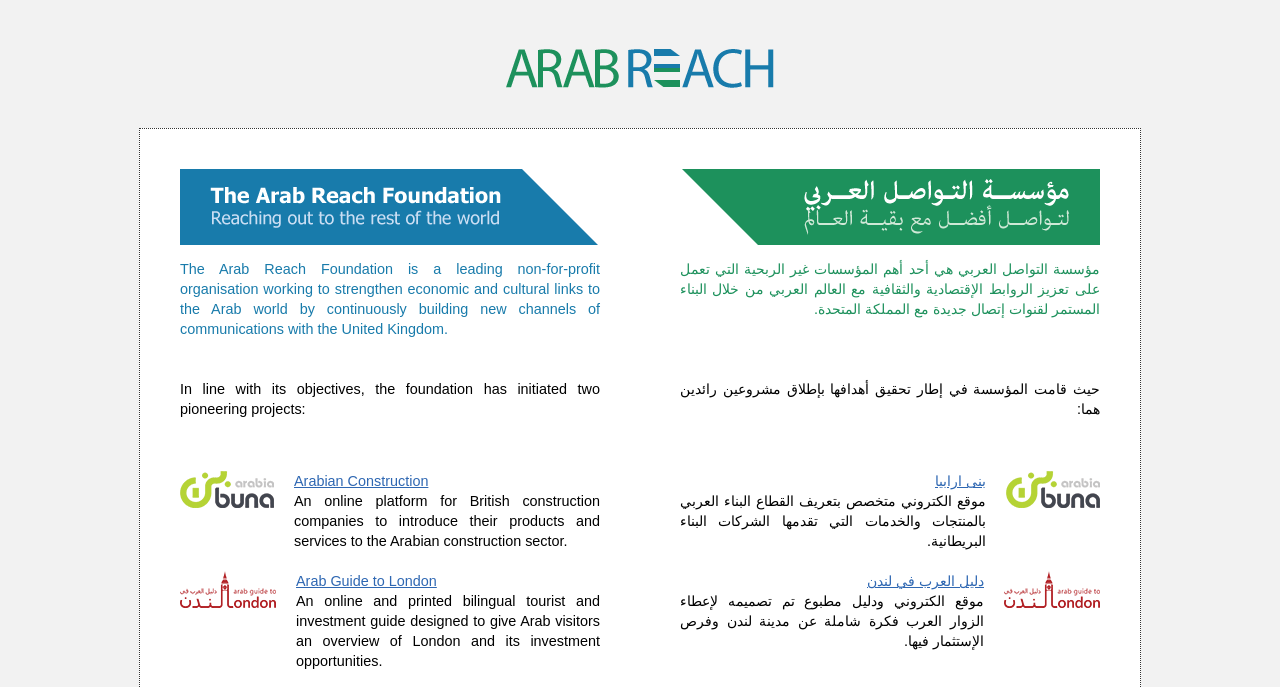Please give a succinct answer using a single word or phrase:
How many images are on the webpage?

7